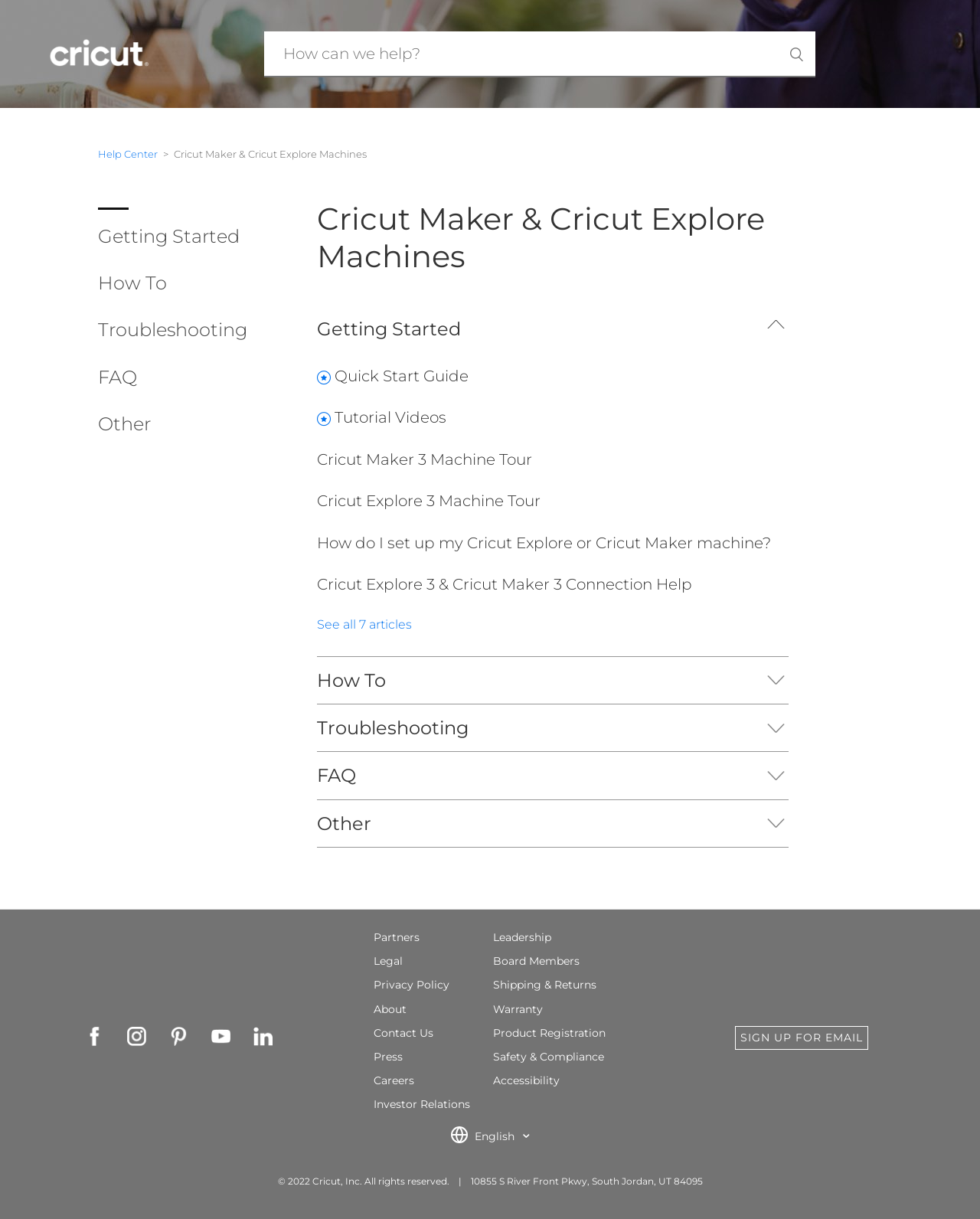Identify and provide the bounding box coordinates of the UI element described: "English". The coordinates should be formatted as [left, top, right, bottom], with each number being a float between 0 and 1.

[0.459, 0.927, 0.541, 0.938]